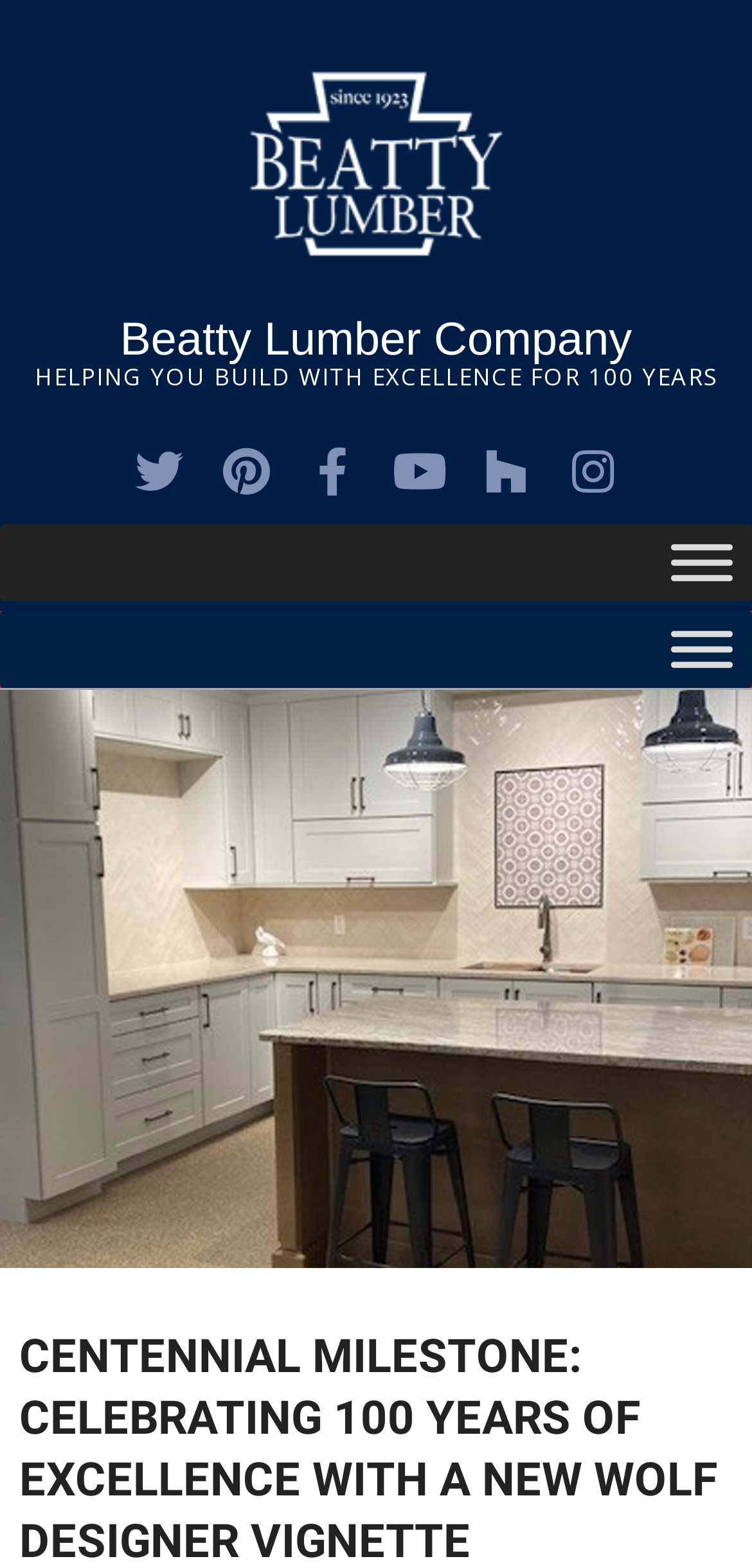Explain the webpage in detail.

The webpage is celebrating the 100th anniversary of Beatty Lumber Company. At the top left, there is a link to the company's homepage, accompanied by a company logo image. Below this, there is a prominent heading that reads "HELPING YOU BUILD WITH EXCELLENCE FOR 100 YEARS". 

On the top right, there are six social media links, represented by icons, spaced evenly apart. These links are positioned above two identical "Toggle Menu" buttons, which are located at the top right corner of the page. 

The main content of the page is a complementary section that spans the entire width of the page. It appears to be a brief introduction or announcement about the company's 100th anniversary, but the exact content is not specified.